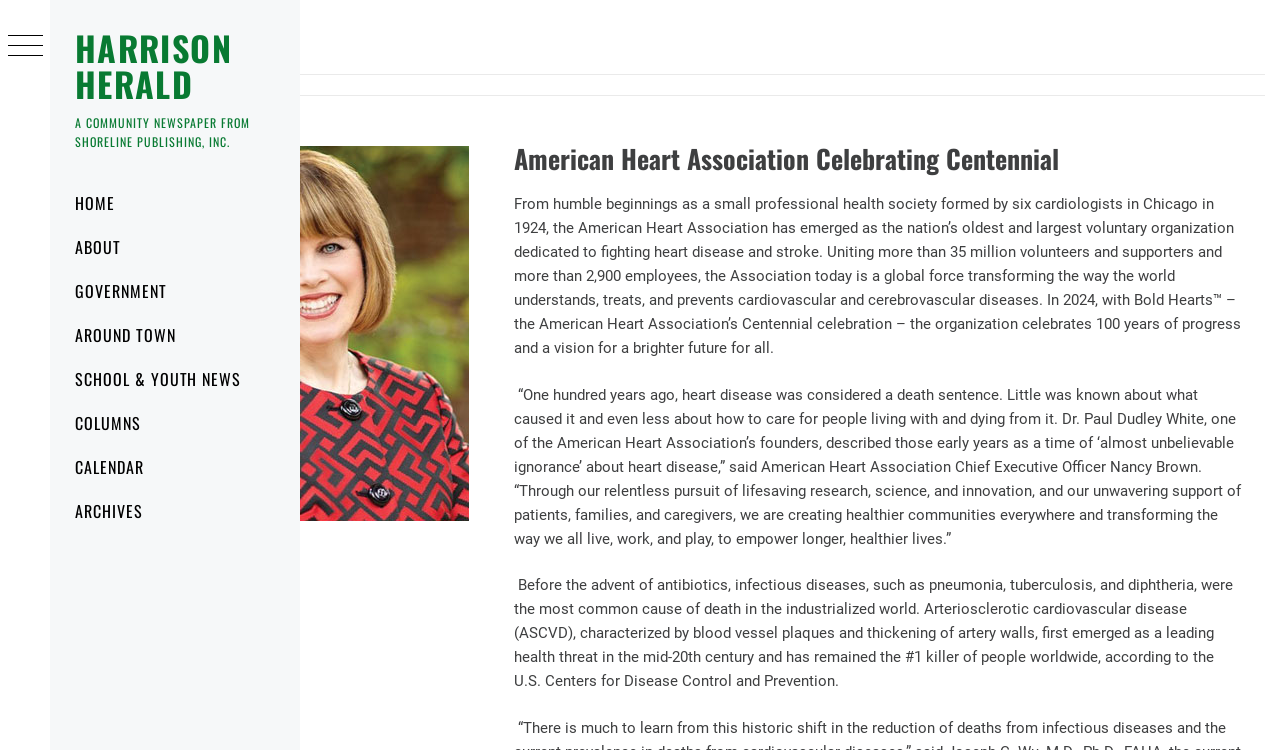Please locate the bounding box coordinates of the element that should be clicked to complete the given instruction: "Click on the 'HOME' link".

[0.039, 0.242, 0.234, 0.3]